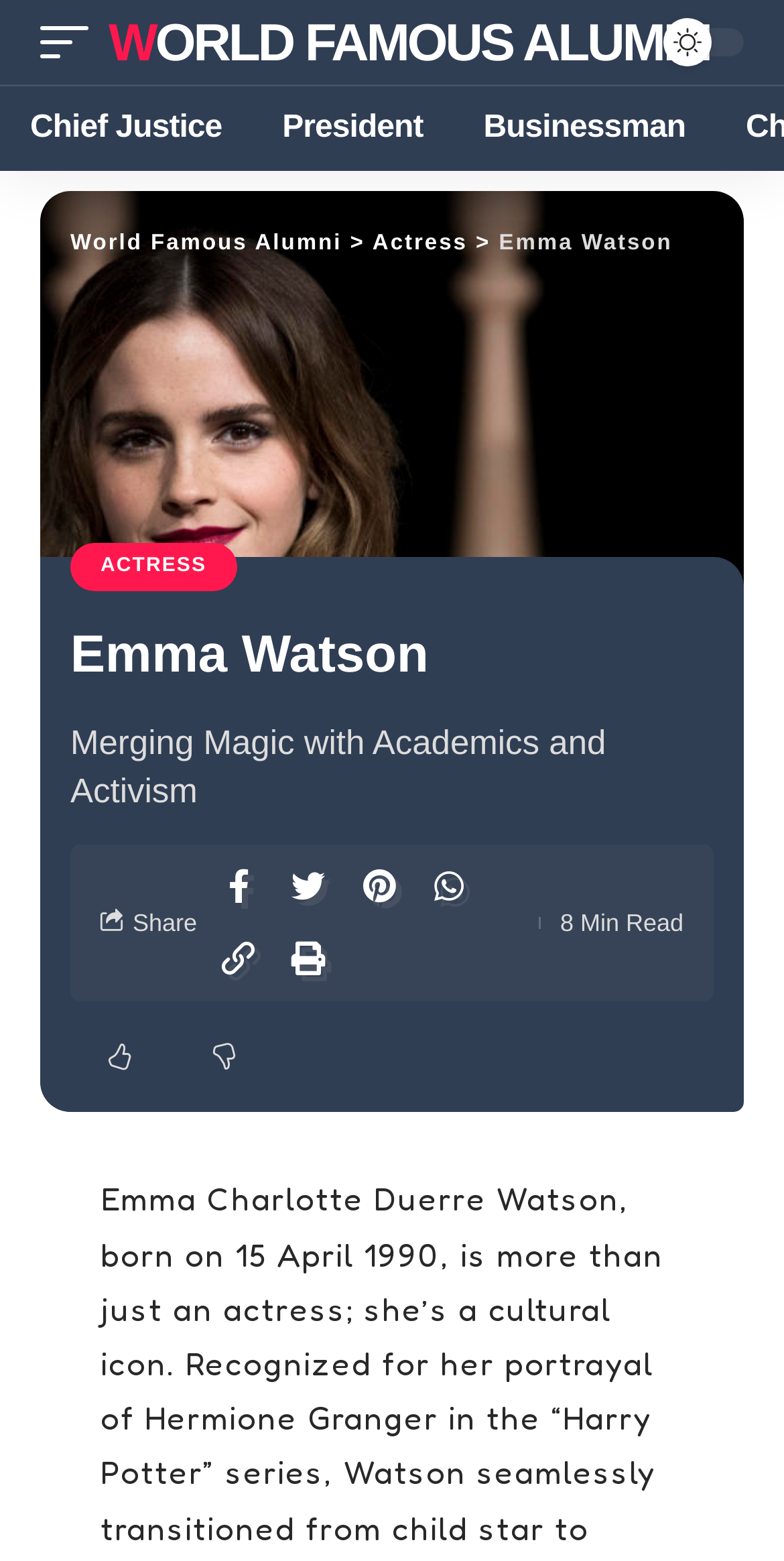How long does it take to read the article on this webpage?
Look at the image and respond with a one-word or short phrase answer.

8 Min Read